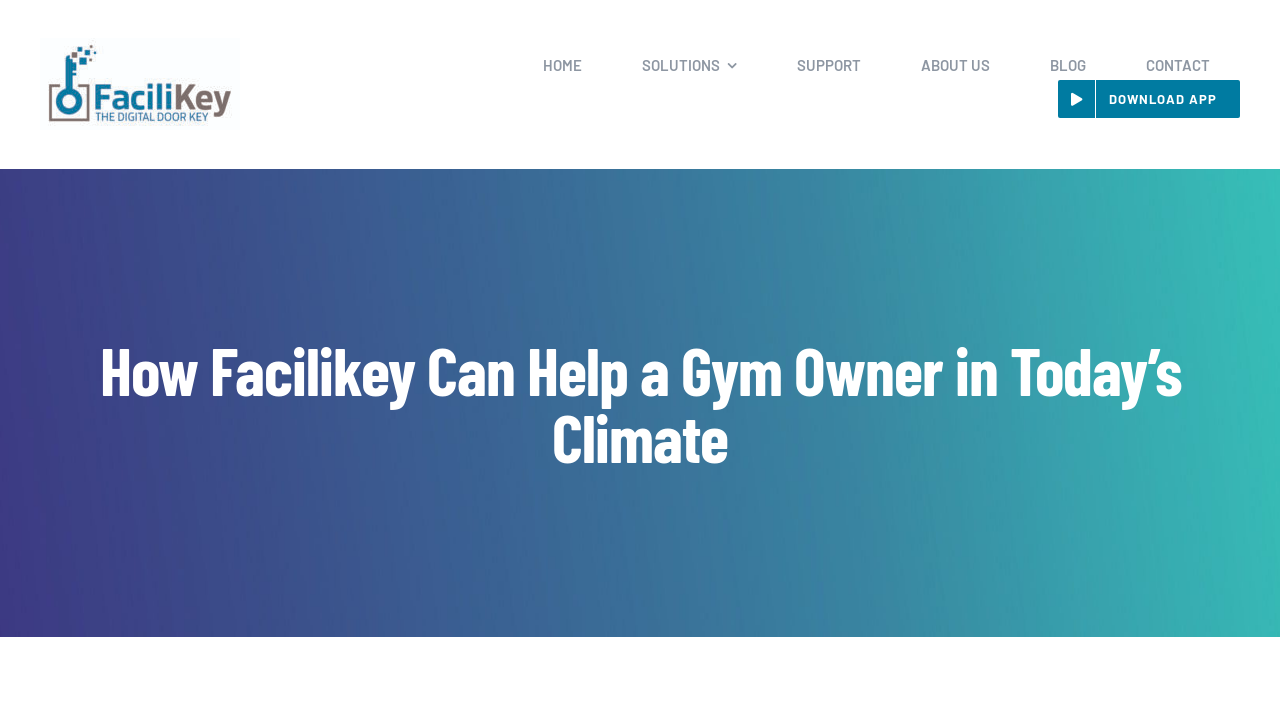What is the name of the gym owner?
Provide a detailed and extensive answer to the question.

The webpage title 'How Facilikey Can Help a Gym Owner in Today’s Climate' mentions Zac Zuspann, a gym owner, which implies that the webpage is about his experience or reflection on how Facilikey can help him.